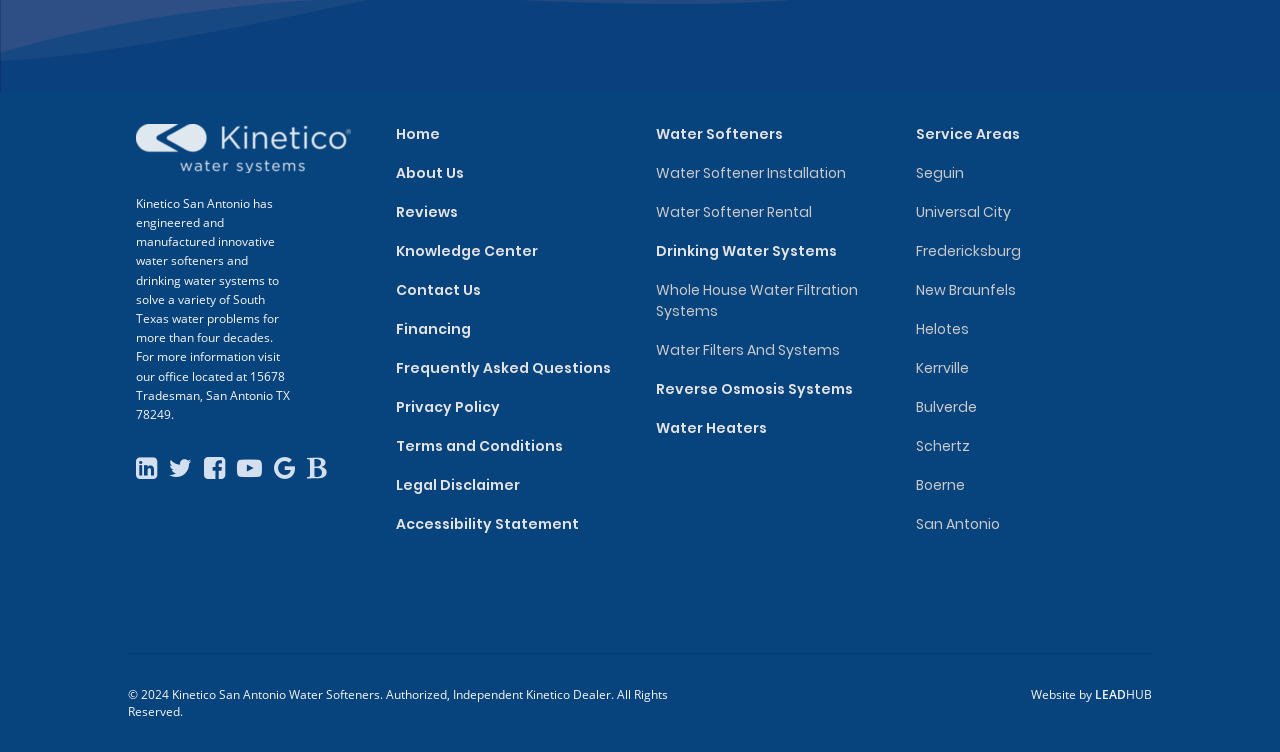Find the bounding box coordinates for the element described here: "Privacy Policy".

[0.309, 0.528, 0.391, 0.554]